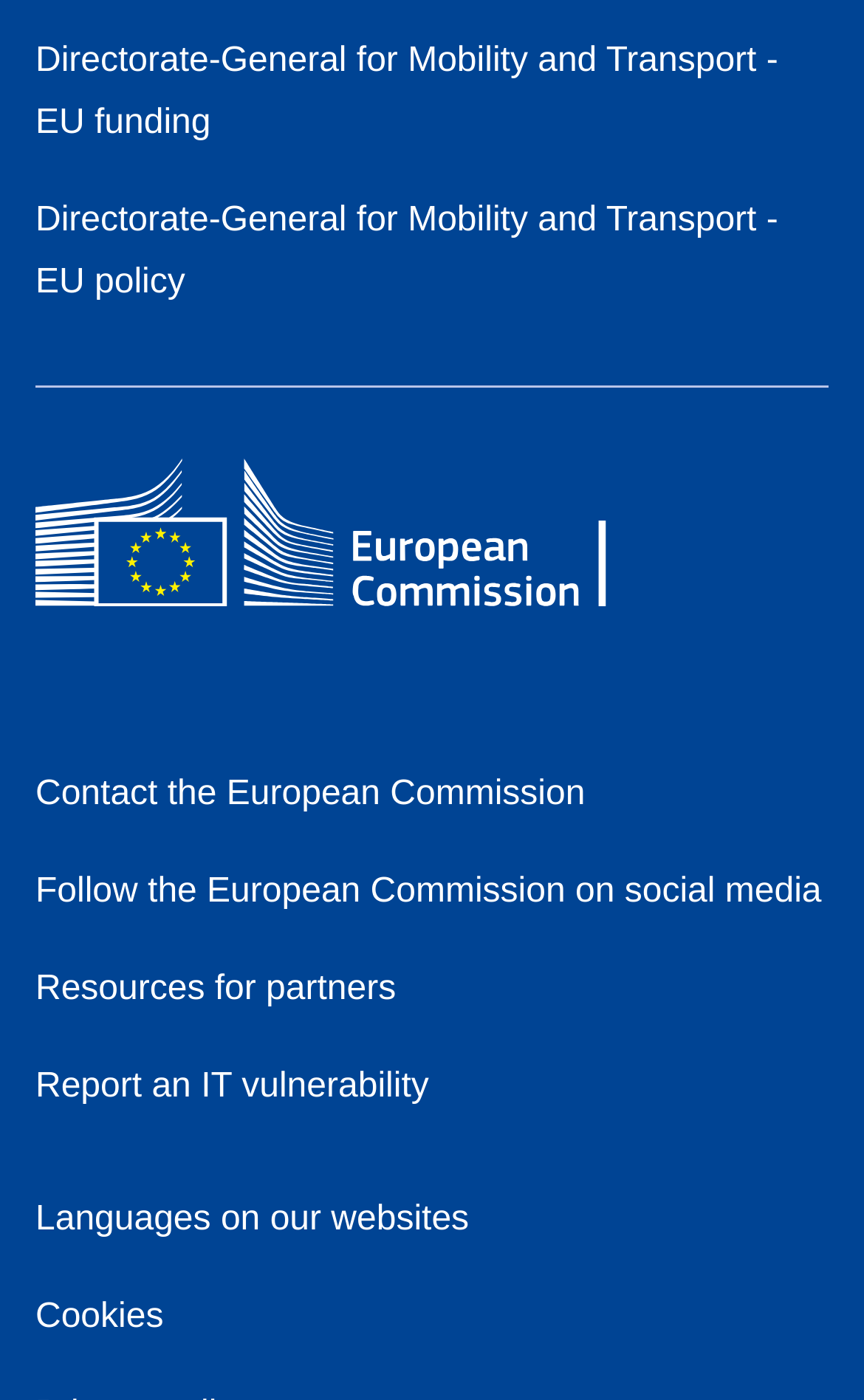Identify the bounding box coordinates of the region I need to click to complete this instruction: "View EU funding information".

[0.041, 0.03, 0.901, 0.101]